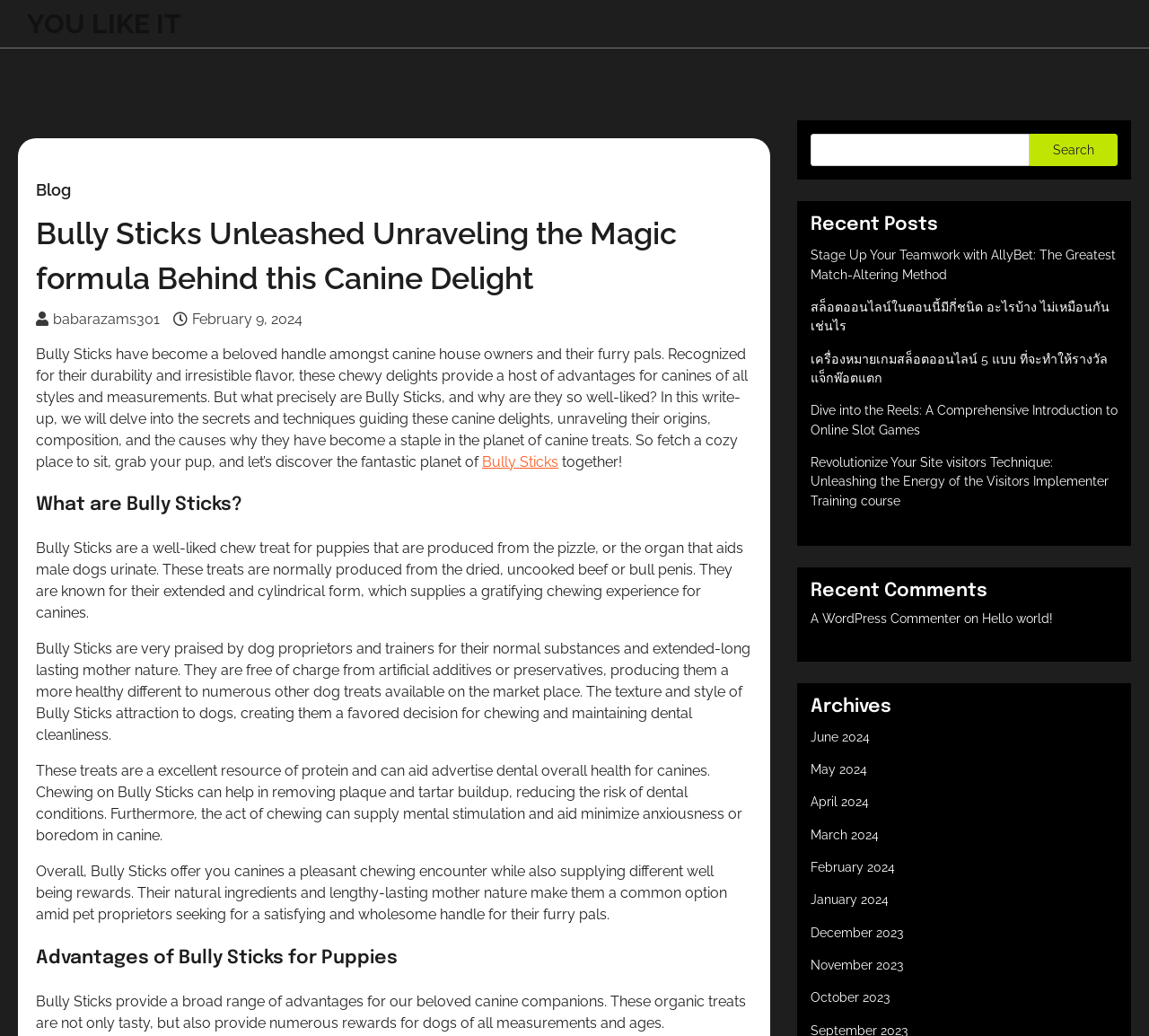What is the purpose of the search box?
Give a single word or phrase as your answer by examining the image.

to search the website